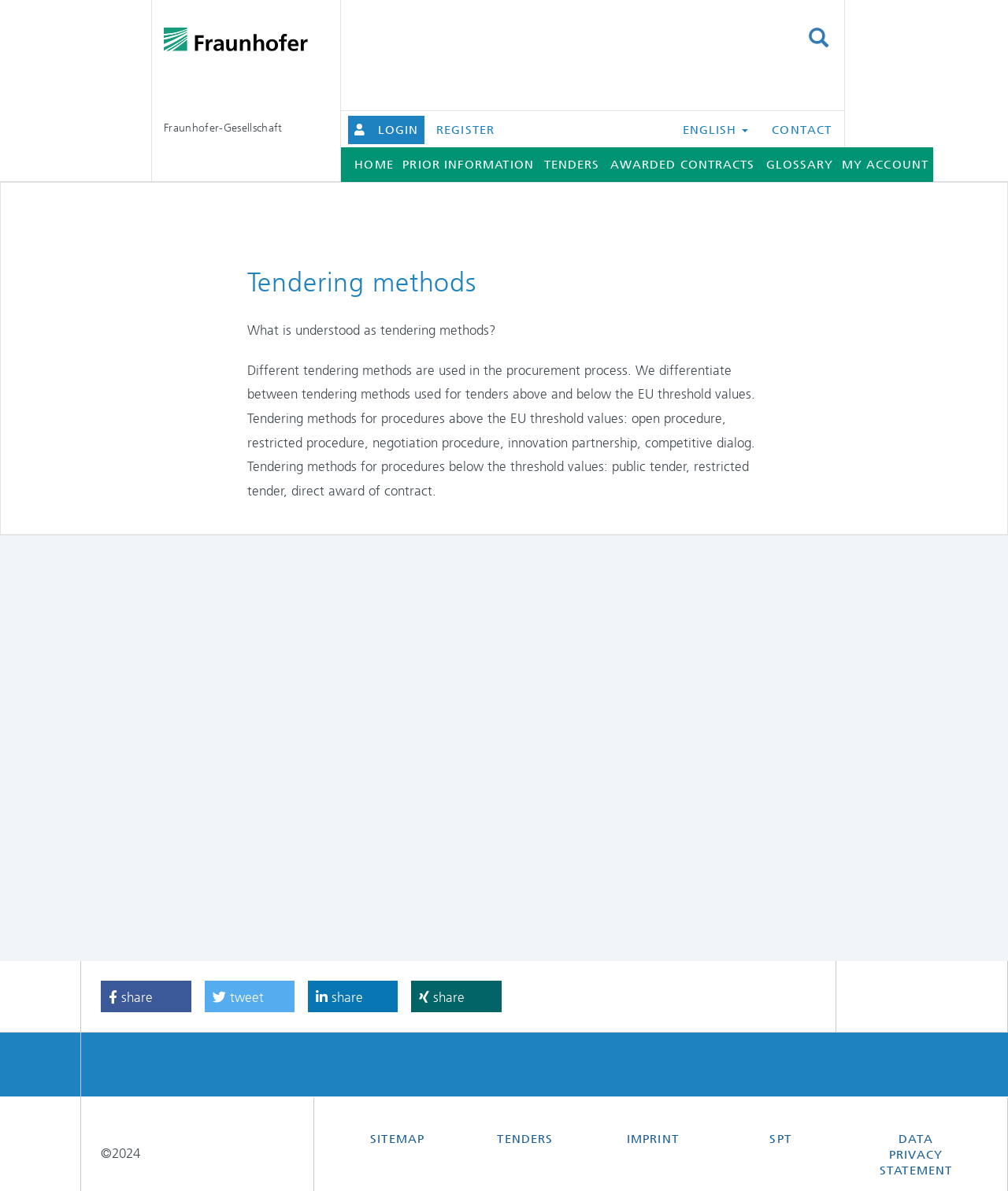Answer the question using only one word or a concise phrase: What are the tendering methods mentioned on the webpage?

Open procedure, restricted procedure, etc.